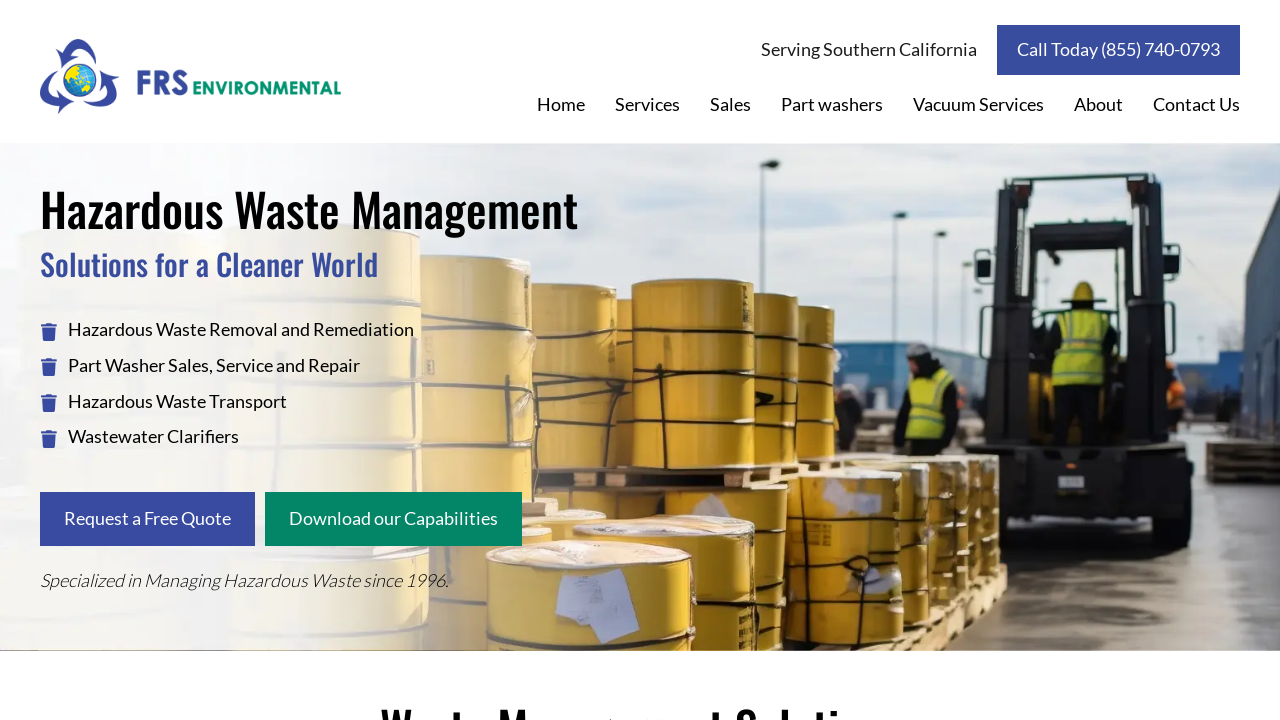What services does FRS Environmental provide?
Please answer the question with a detailed and comprehensive explanation.

Based on the webpage, FRS Environmental provides hazardous waste management services, including hazardous waste removal and remediation, part washer sales, service and repair, hazardous waste transport, and wastewater clarifiers.